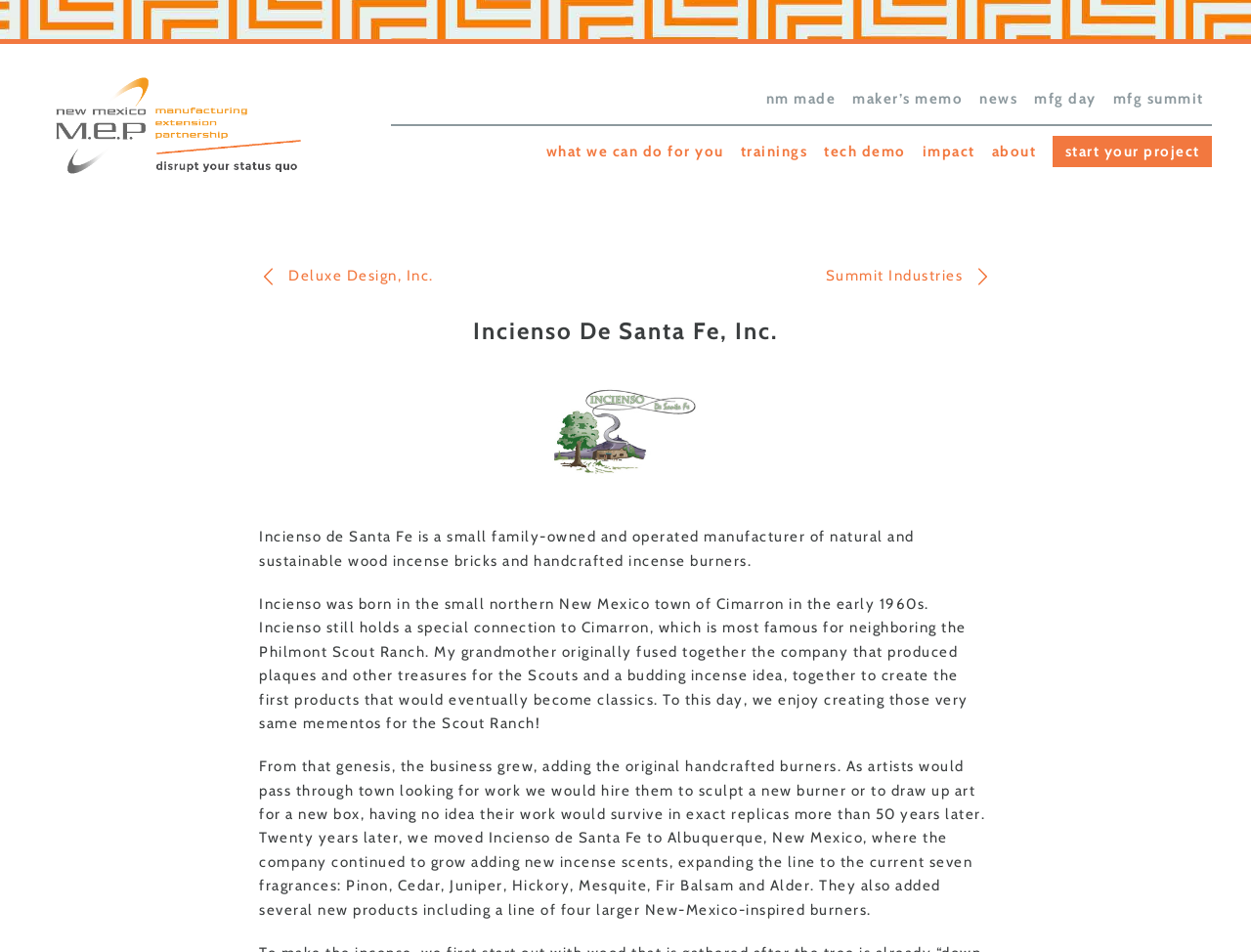Please locate the bounding box coordinates of the element that should be clicked to achieve the given instruction: "Click the 'Deluxe Design, Inc.' link".

[0.207, 0.278, 0.346, 0.303]